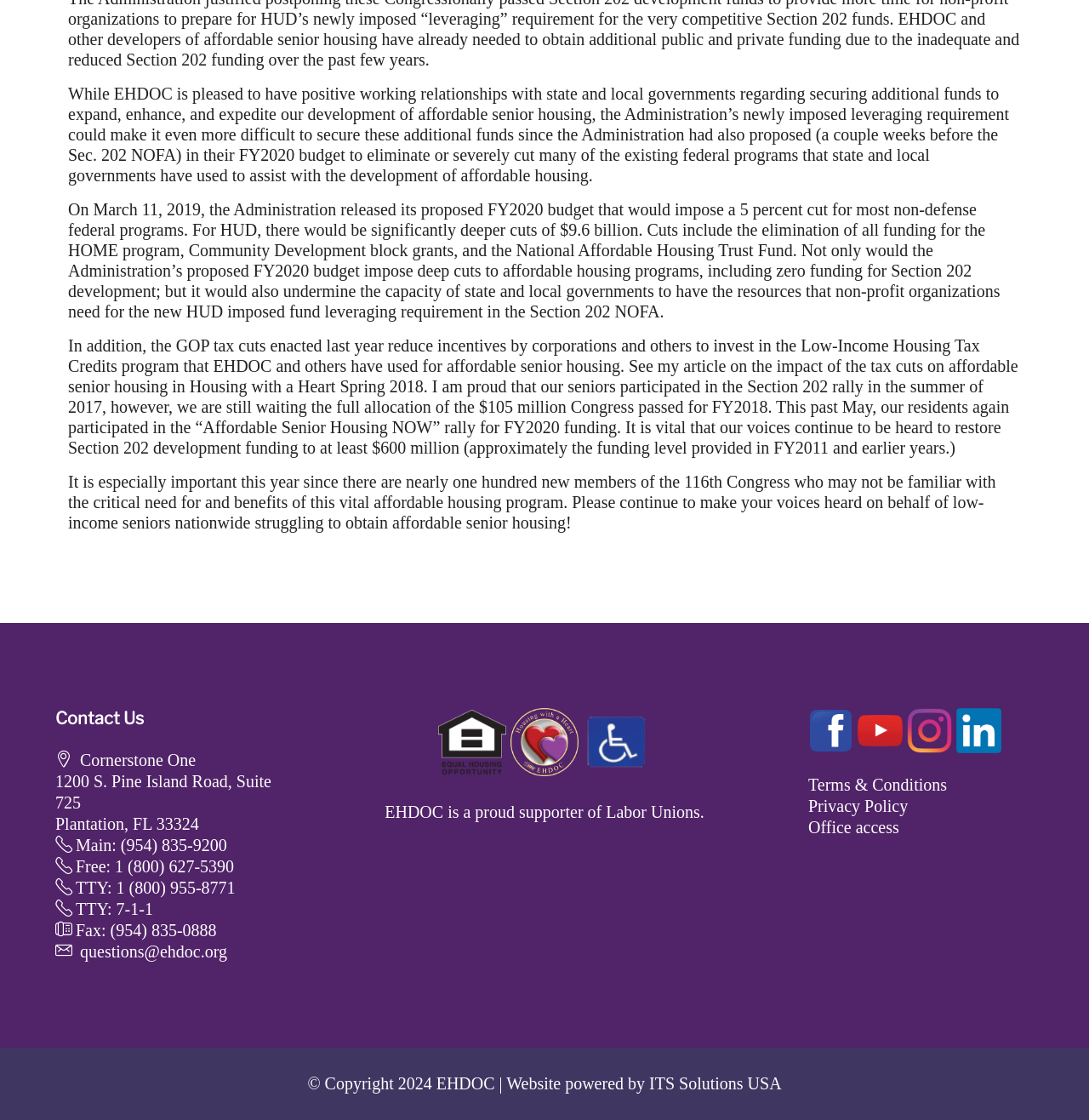What is the purpose of the Section 202 program?
Based on the visual content, answer with a single word or a brief phrase.

affordable senior housing